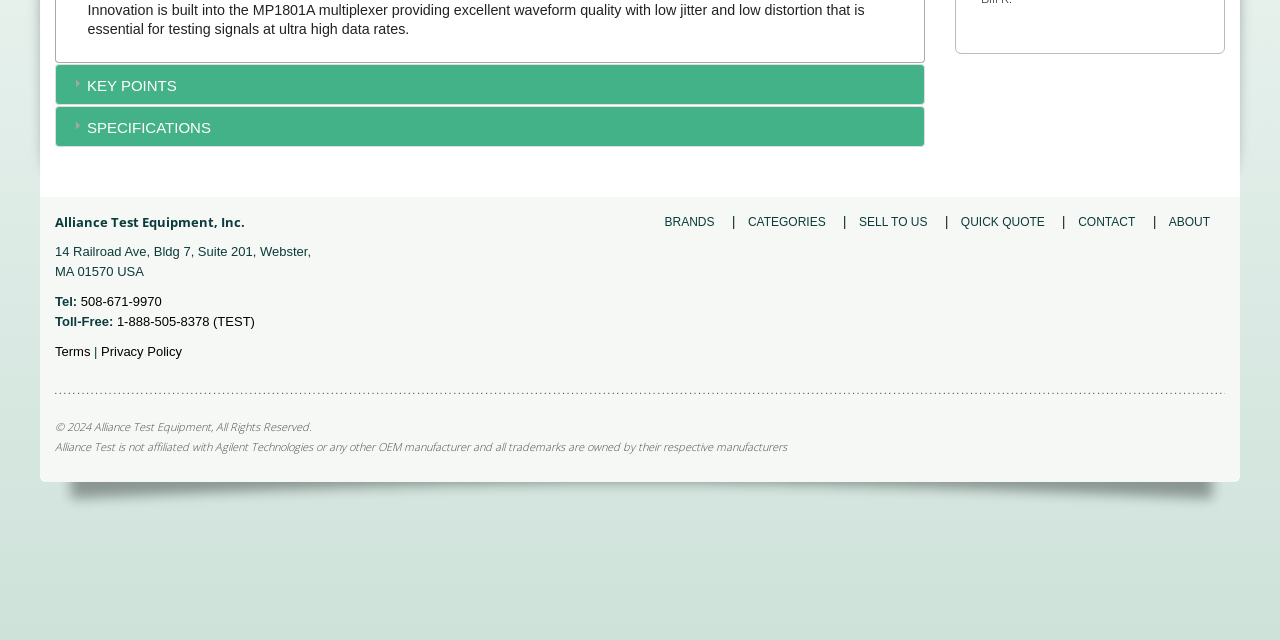Show the bounding box coordinates for the HTML element described as: "Brands".

[0.519, 0.337, 0.558, 0.358]